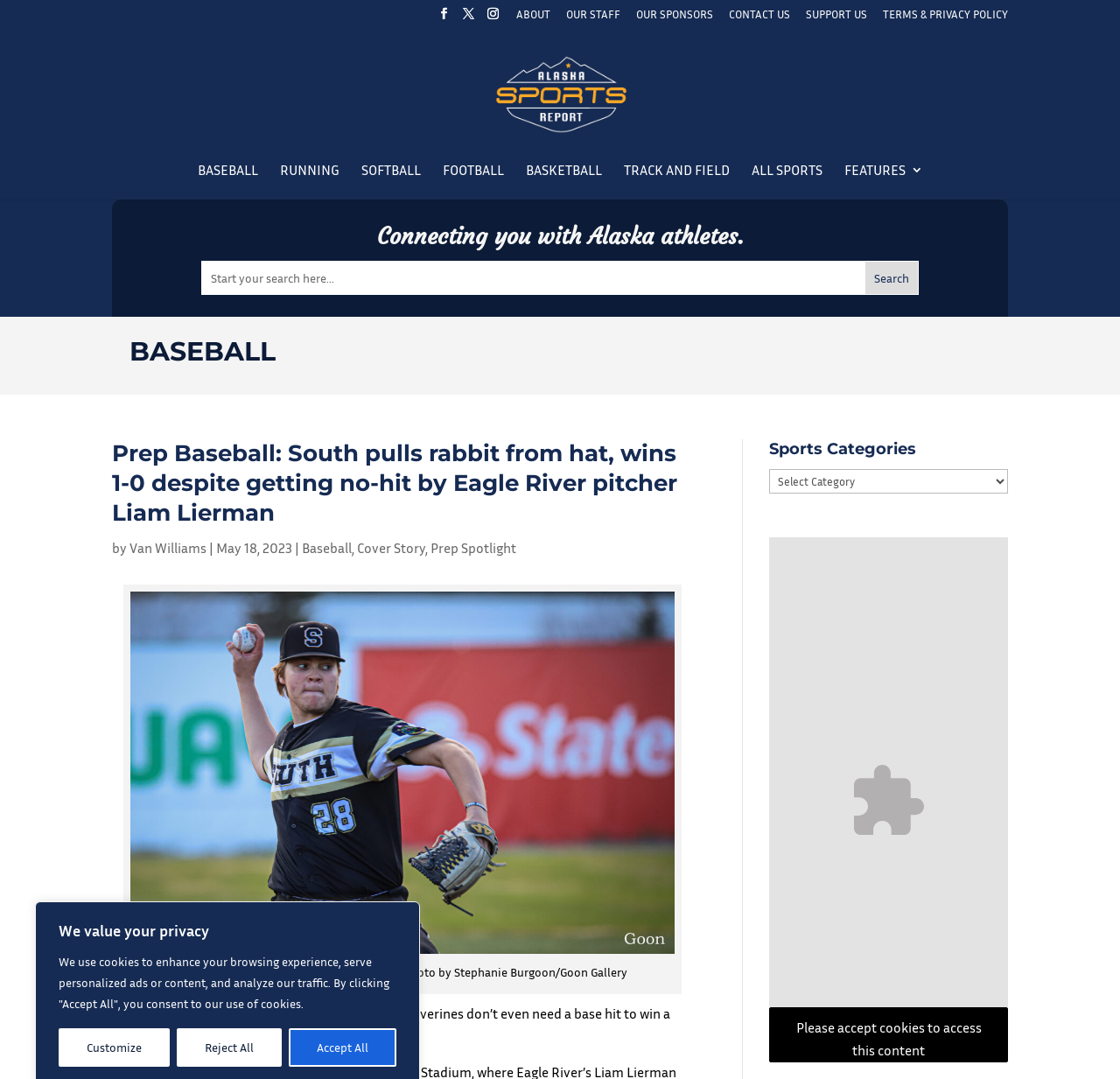From the webpage screenshot, predict the bounding box coordinates (top-left x, top-left y, bottom-right x, bottom-right y) for the UI element described here: Terms & Privacy Policy

[0.788, 0.008, 0.9, 0.026]